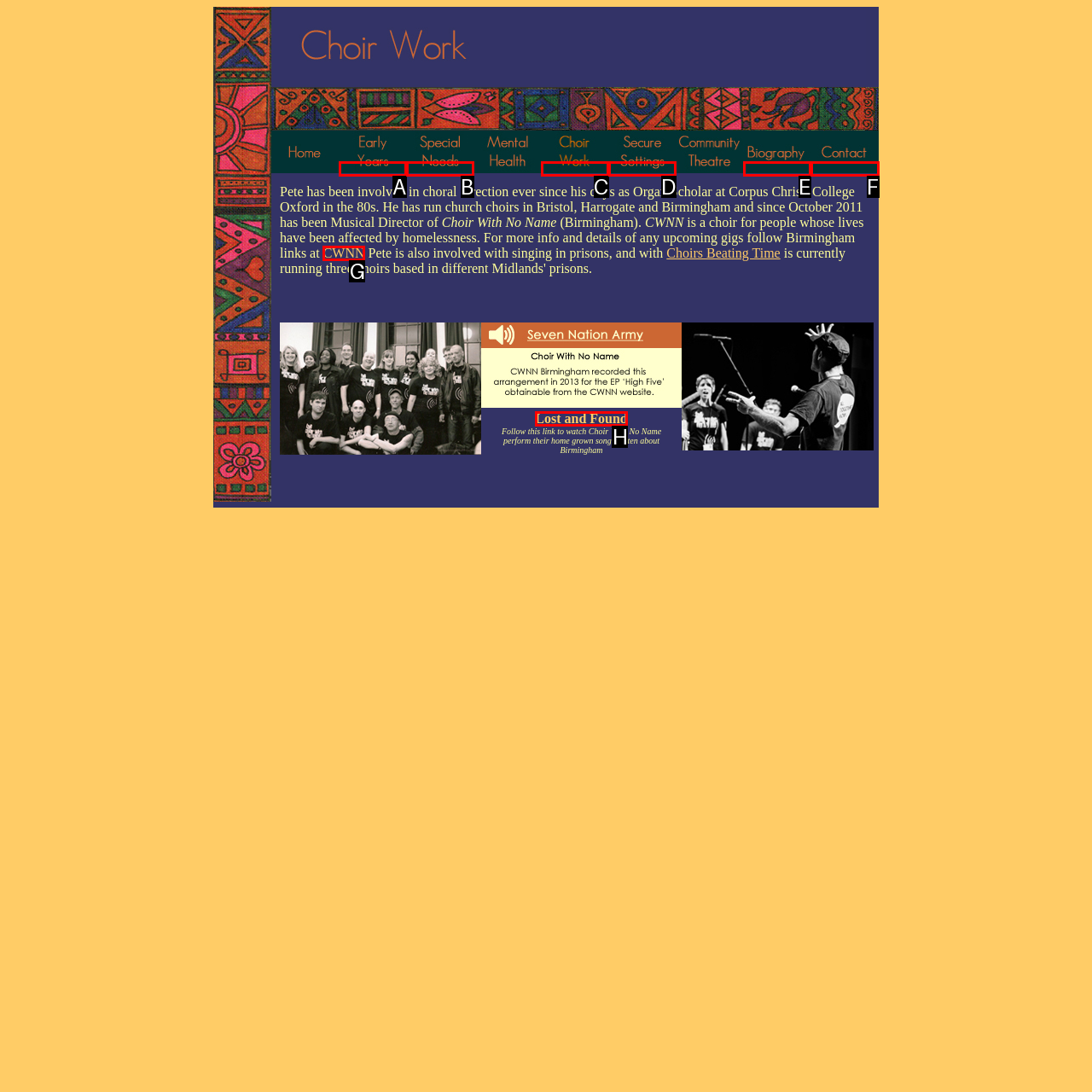Select the option that aligns with the description: name="Biography"
Respond with the letter of the correct choice from the given options.

E